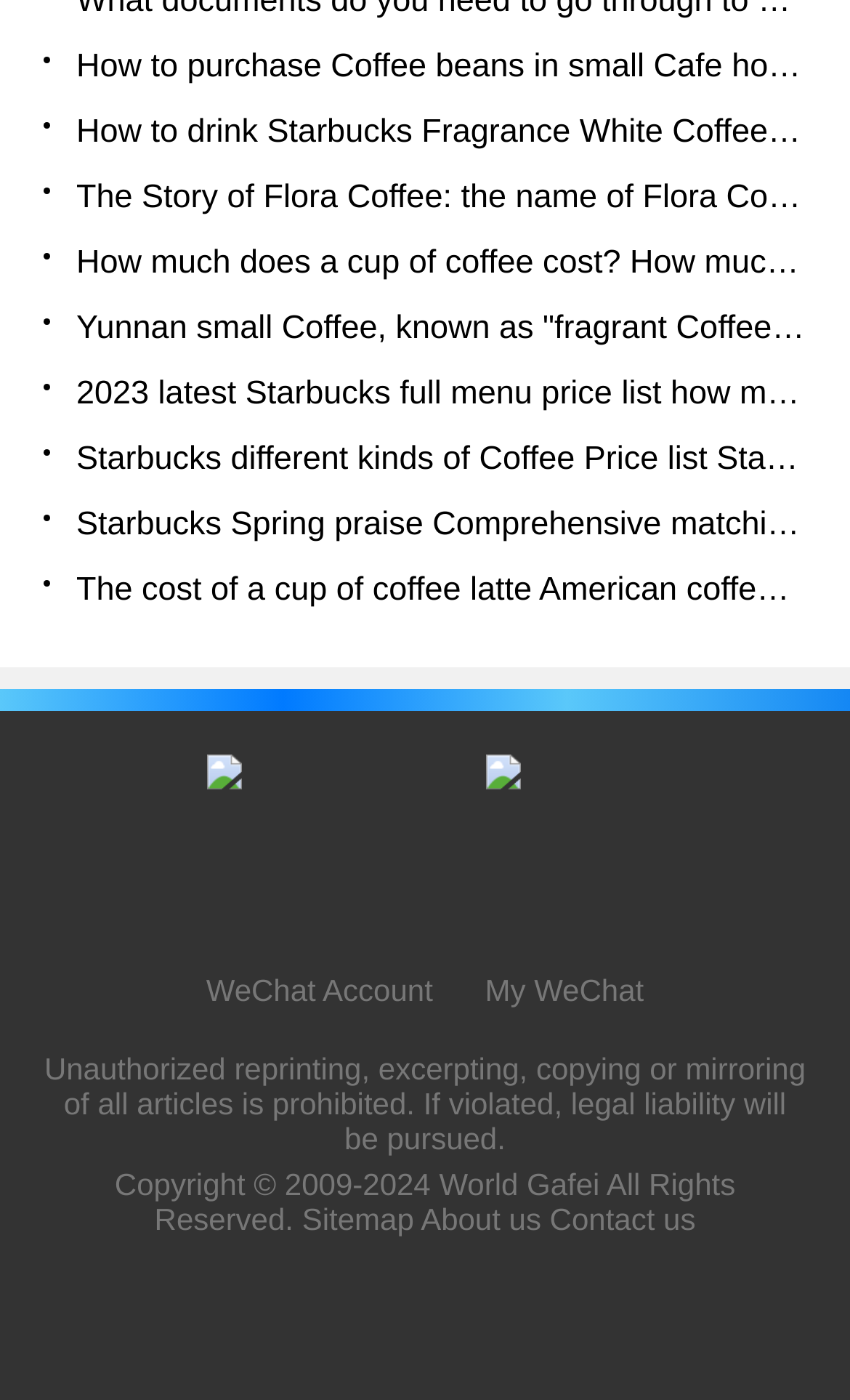What is the copyright year range of the webpage?
Please give a well-detailed answer to the question.

The copyright information is provided at the bottom of the webpage, stating 'Copyright © 2009-2024', indicating that the webpage's content is copyrighted from 2009 to 2024.